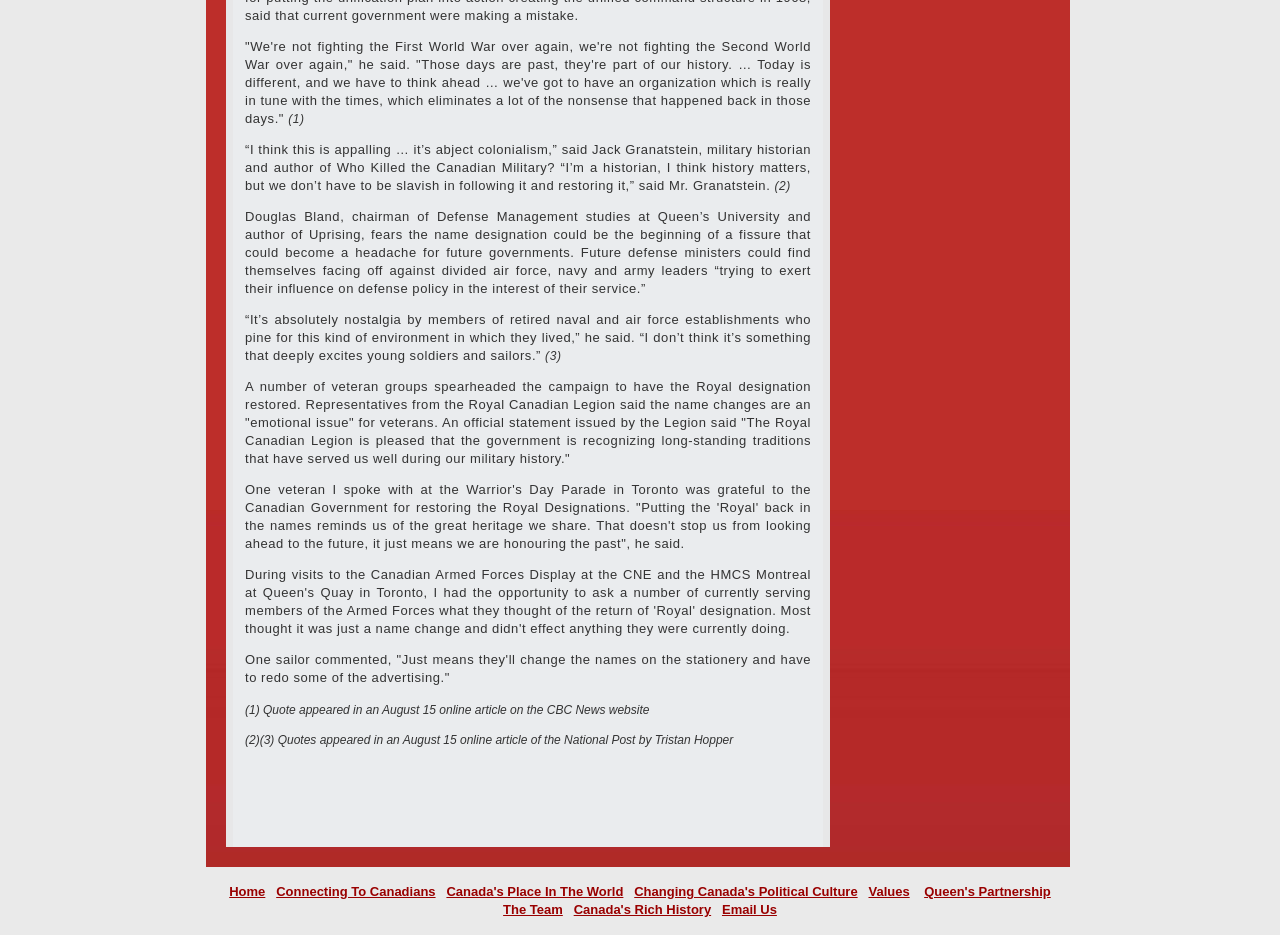What is the tone of the article?
Refer to the image and provide a one-word or short phrase answer.

Informative